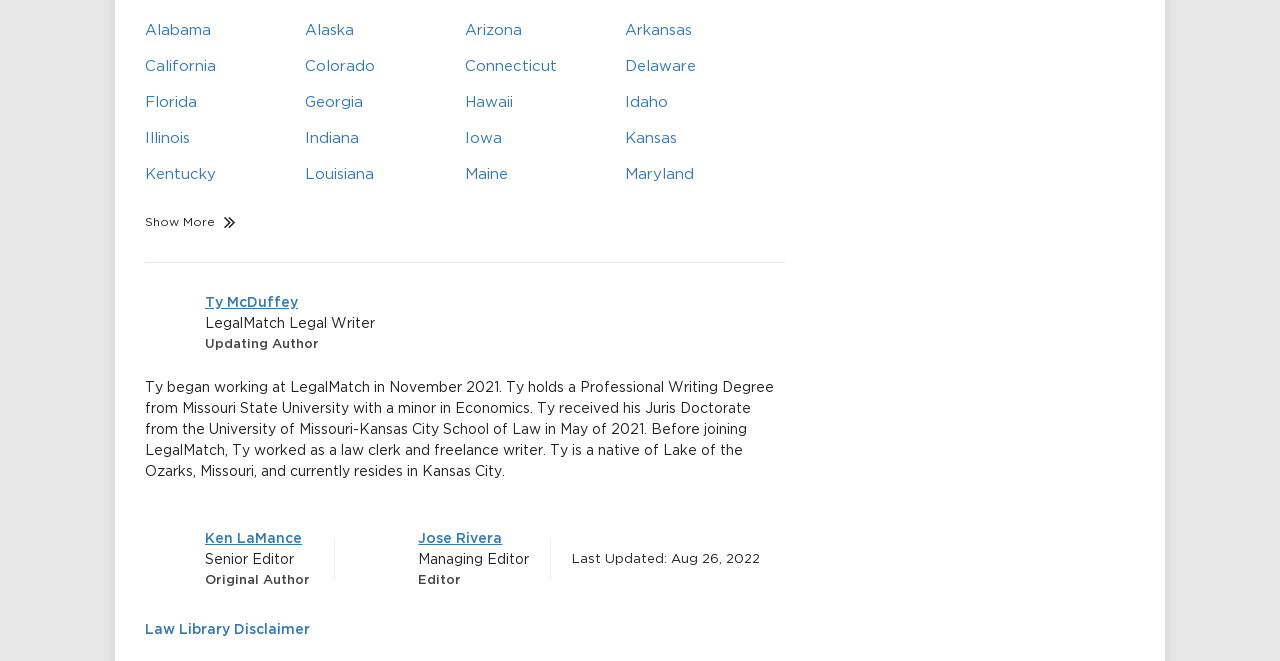Provide a brief response to the question using a single word or phrase: 
What is the title of Ty McDuffey?

LegalMatch Legal Writer